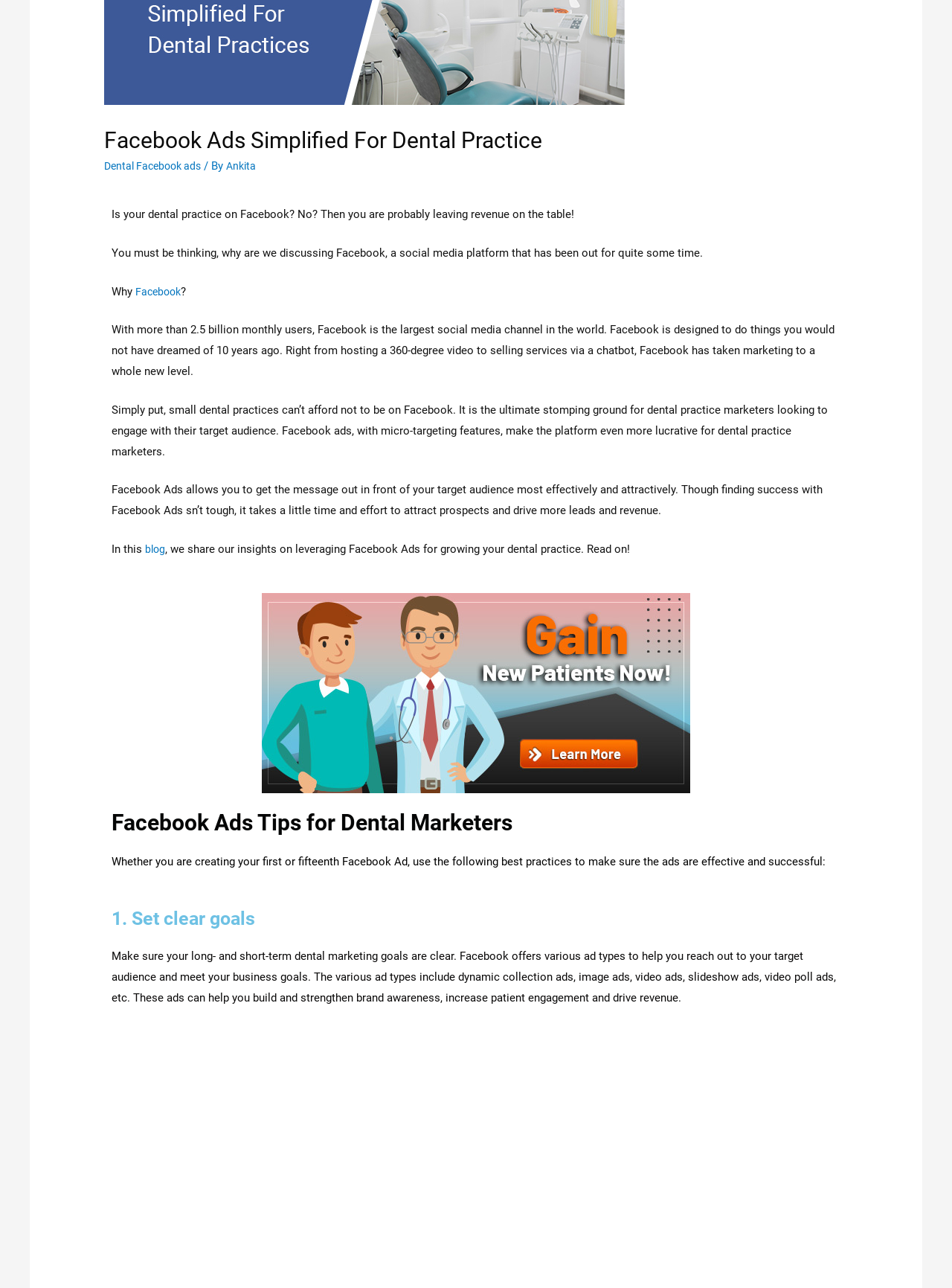Provide the bounding box for the UI element matching this description: "Dental Facebook ads".

[0.109, 0.124, 0.22, 0.134]